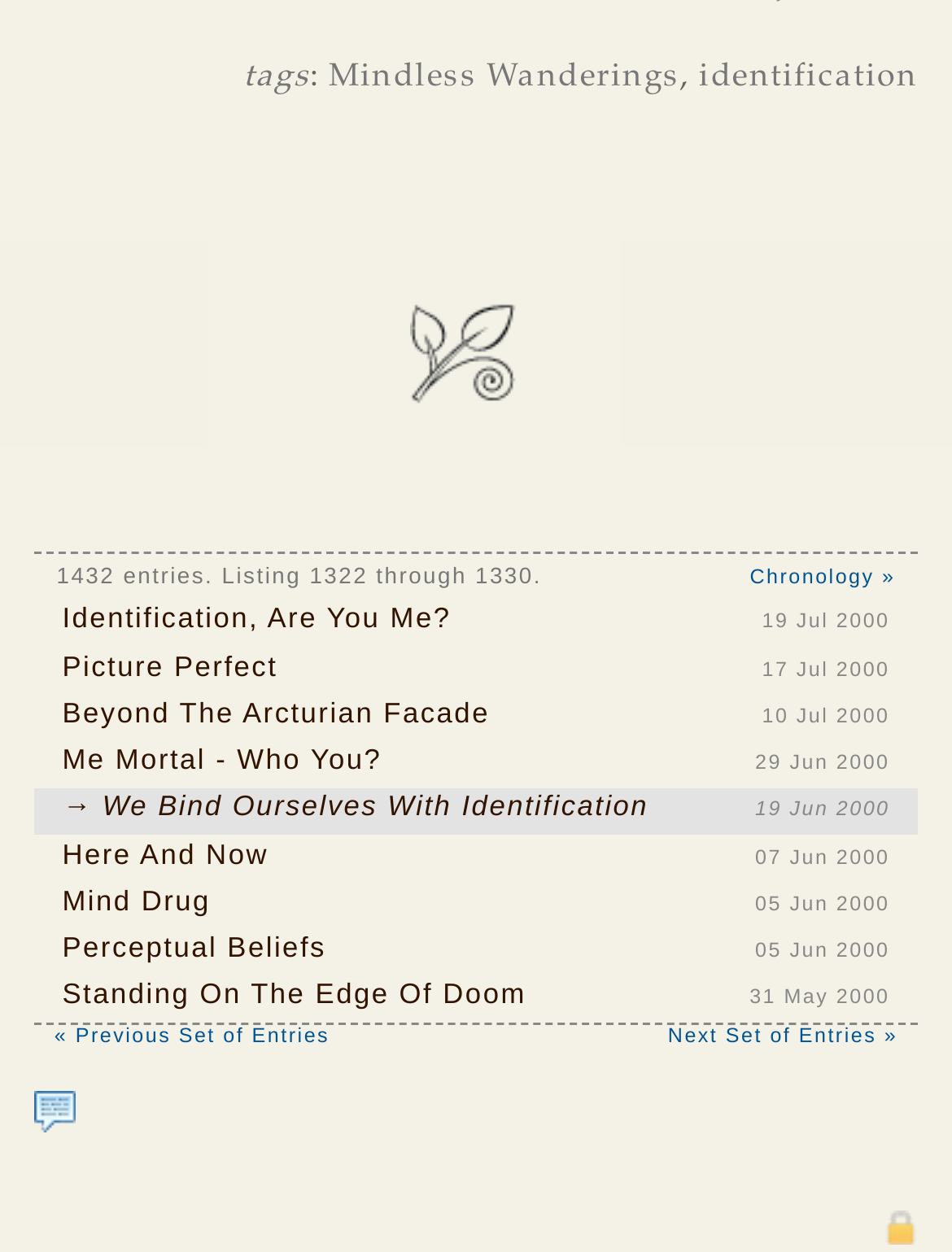Locate the bounding box coordinates of the region to be clicked to comply with the following instruction: "Get a random quote". The coordinates must be four float numbers between 0 and 1, in the form [left, top, right, bottom].

[0.036, 0.873, 0.079, 0.902]